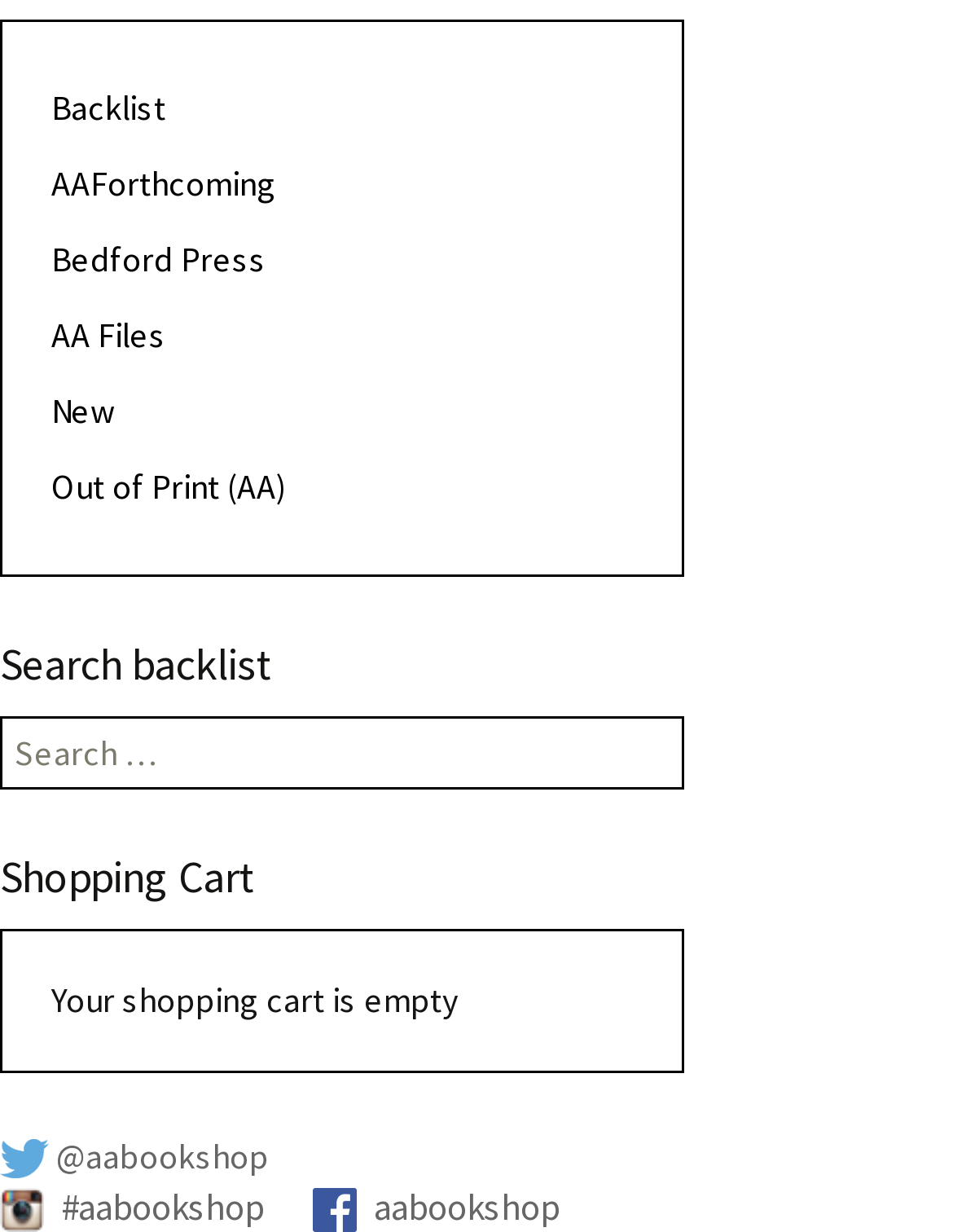Determine the bounding box coordinates of the section to be clicked to follow the instruction: "go to the website f95zonenews.com". The coordinates should be given as four float numbers between 0 and 1, formatted as [left, top, right, bottom].

None